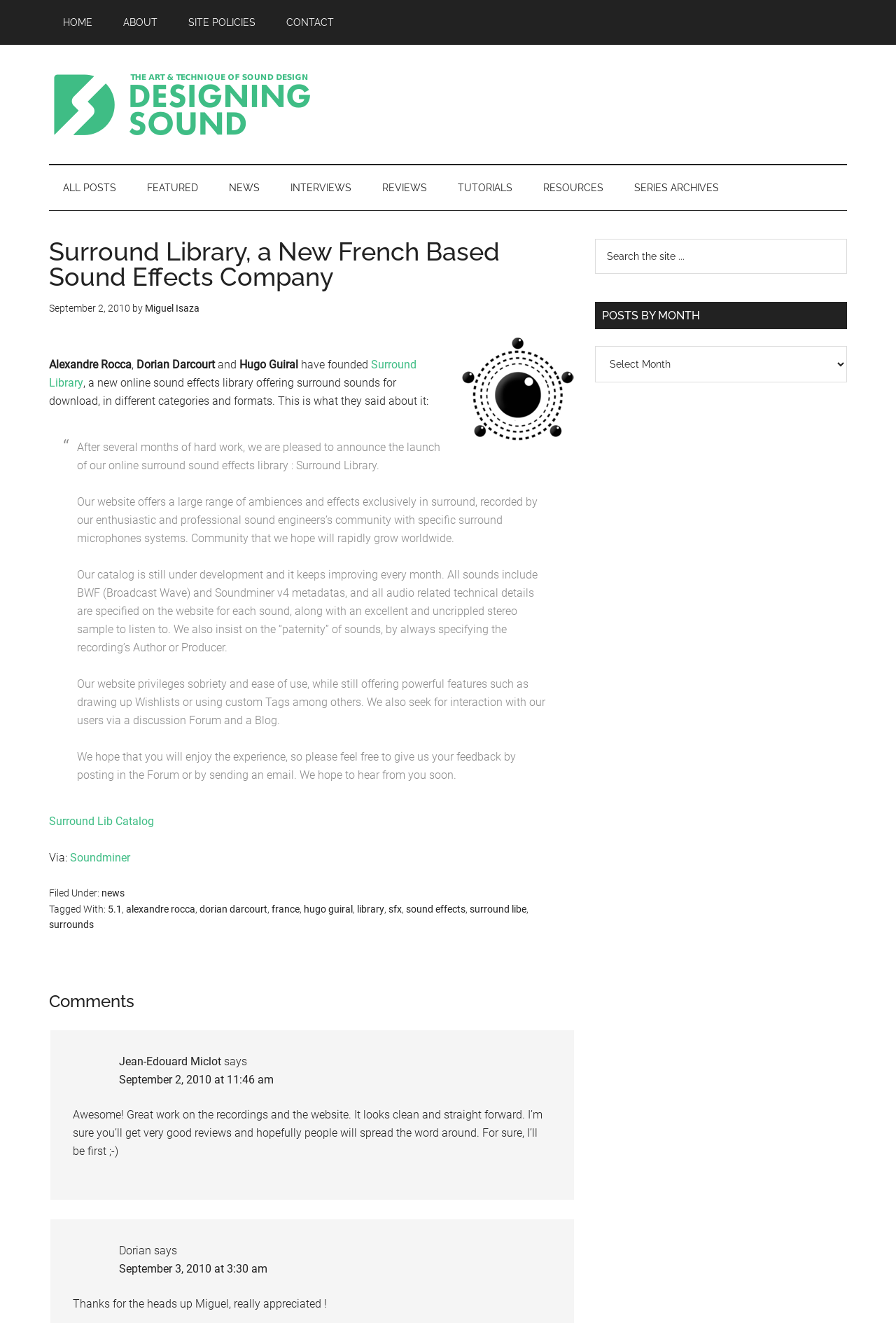Based on the image, provide a detailed response to the question:
What is the format of the sound effects provided by Surround Library?

According to the article, Surround Library provides sound effects in surround format, as well as stereo format for sampling. This is mentioned in the blockquote section, where it says 'all sounds include BWF (Broadcast Wave) and Soundminer v4 metadatas, and all audio related technical details are specified on the website for each sound, along with an excellent and uncrippled stereo sample to listen to'.